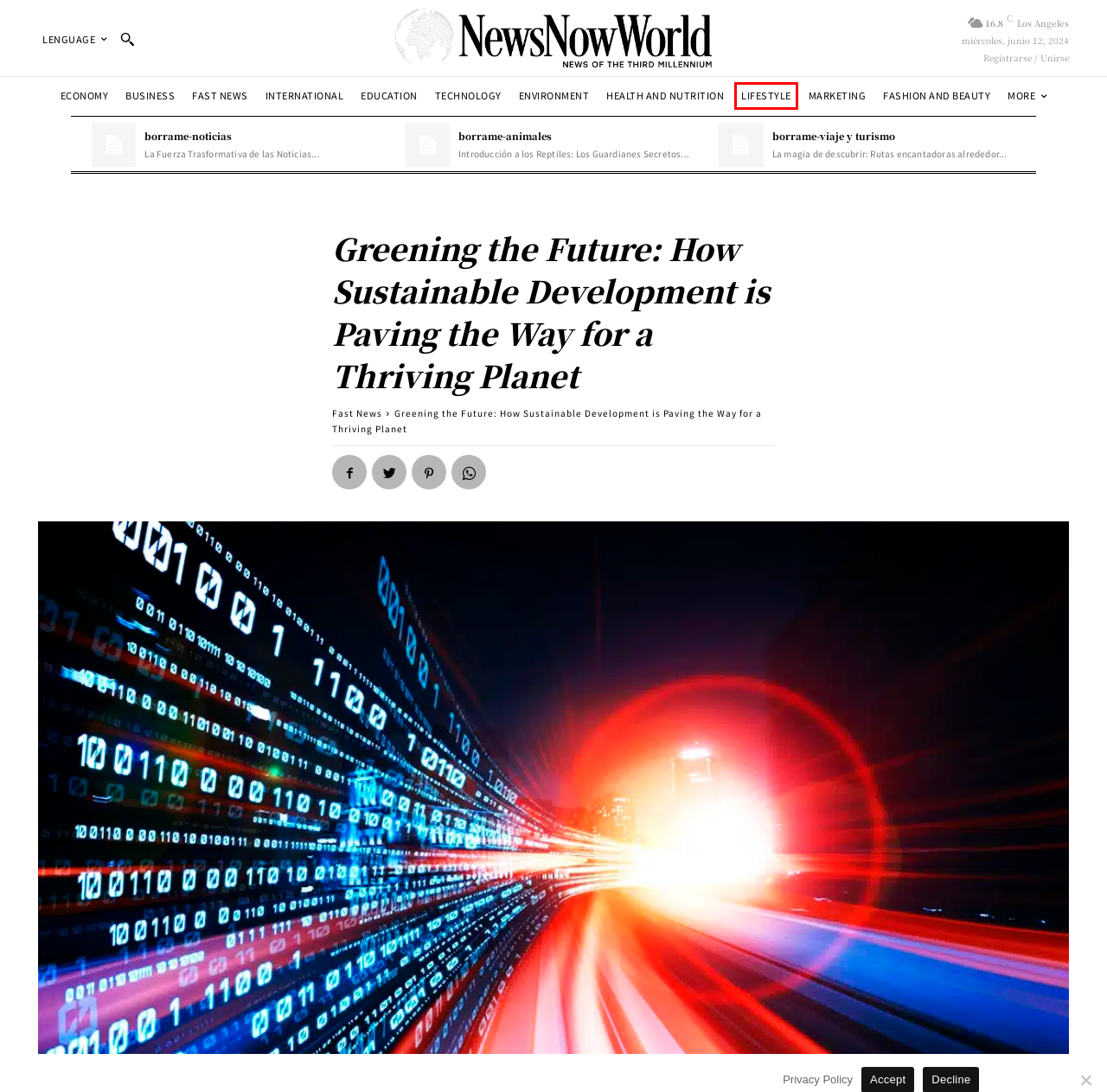You have a screenshot of a webpage with an element surrounded by a red bounding box. Choose the webpage description that best describes the new page after clicking the element inside the red bounding box. Here are the candidates:
A. borrame-animales - News Now World
B. Lifestyle Archives - News Now World
C. borrame-viaje y turismo - News Now World
D. International Archives - News Now World
E. Education Archives - News Now World
F. Technology Archives - News Now World
G. Business Archives - News Now World
H. Fashion and Beauty Archives - News Now World

B